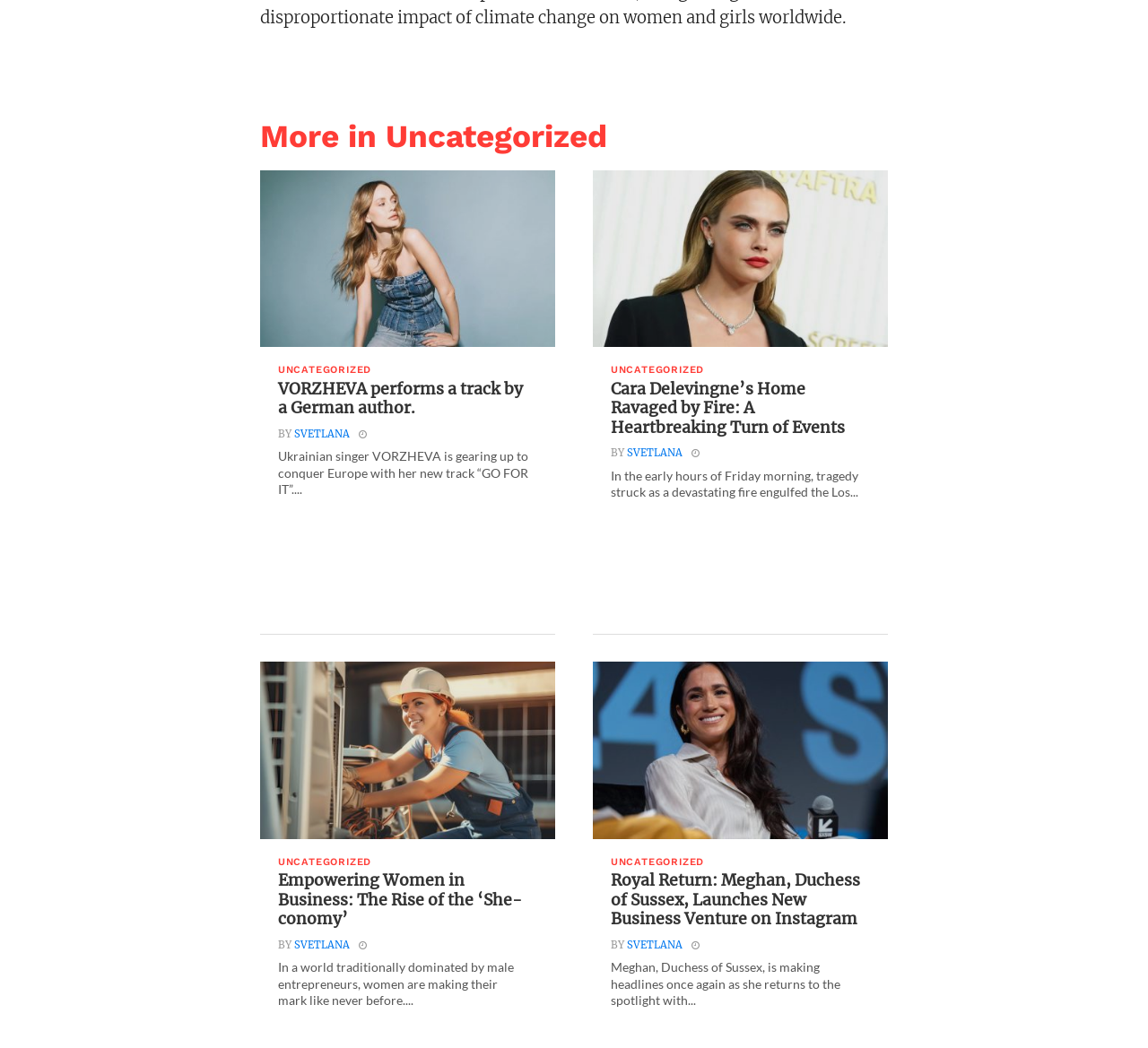How many images are on this page?
Using the image provided, answer with just one word or phrase.

5